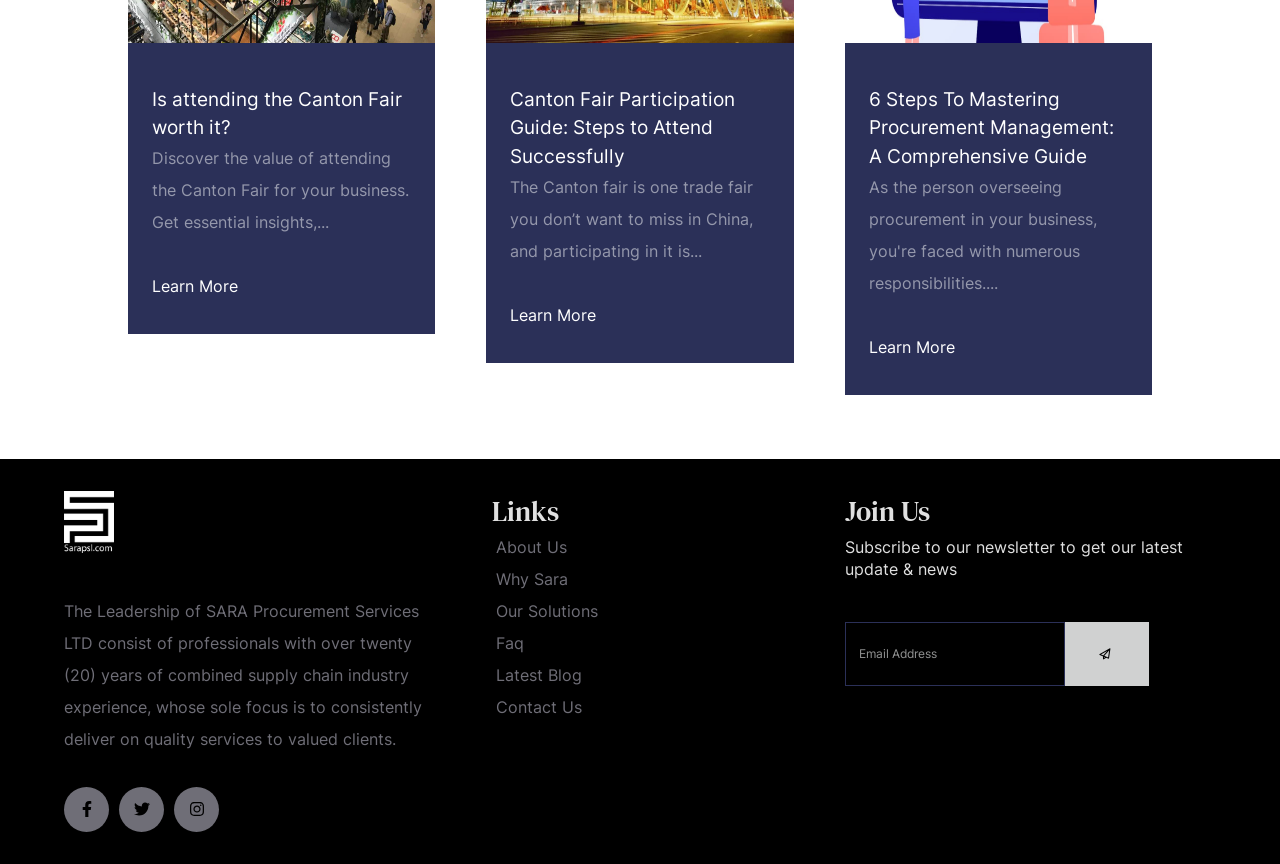Please find the bounding box coordinates for the clickable element needed to perform this instruction: "Read about Canton Fair Participation Guide".

[0.399, 0.353, 0.466, 0.376]